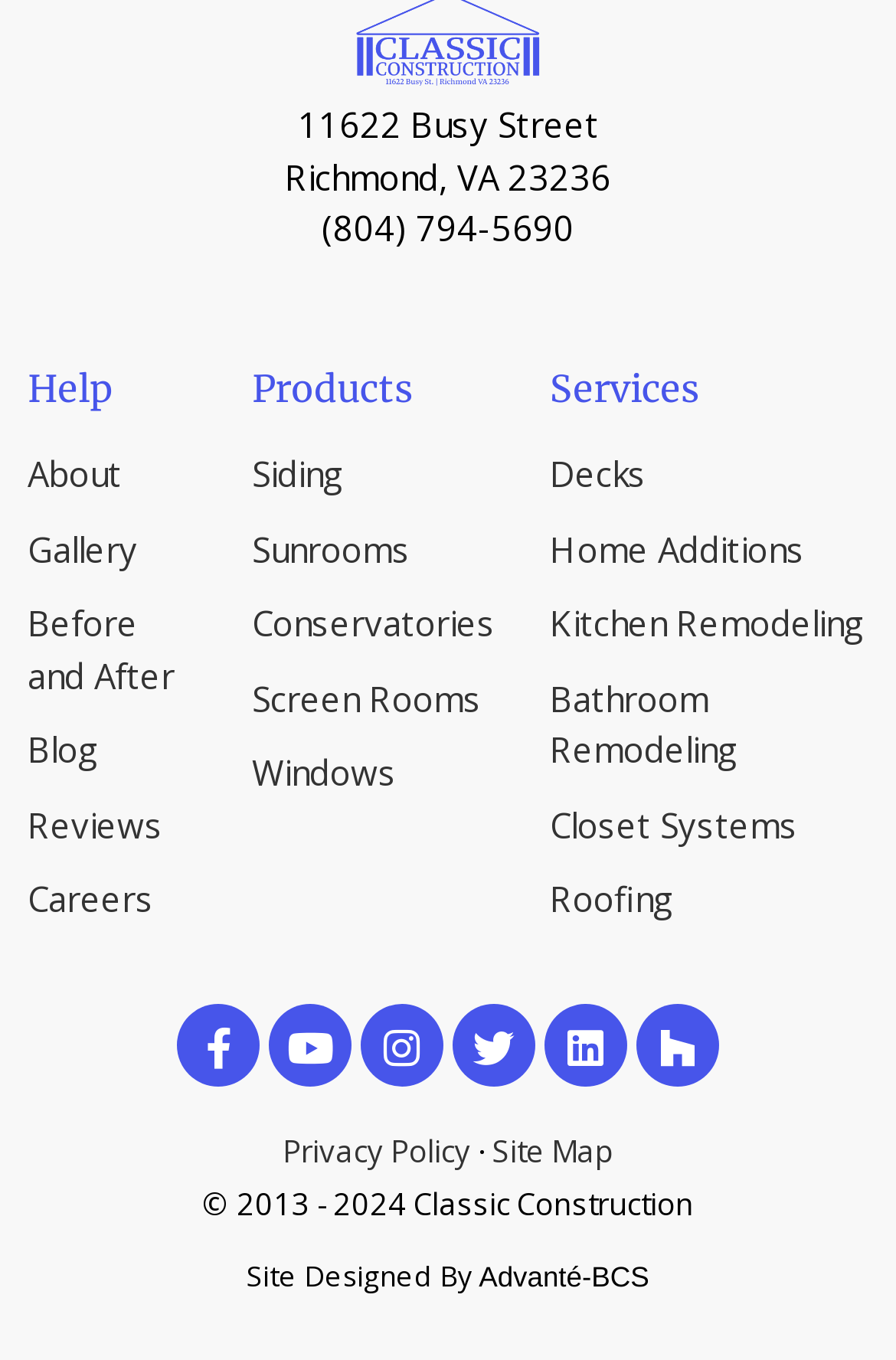Identify the bounding box coordinates of the region I need to click to complete this instruction: "Read the 'Privacy Policy'".

[0.315, 0.831, 0.526, 0.861]